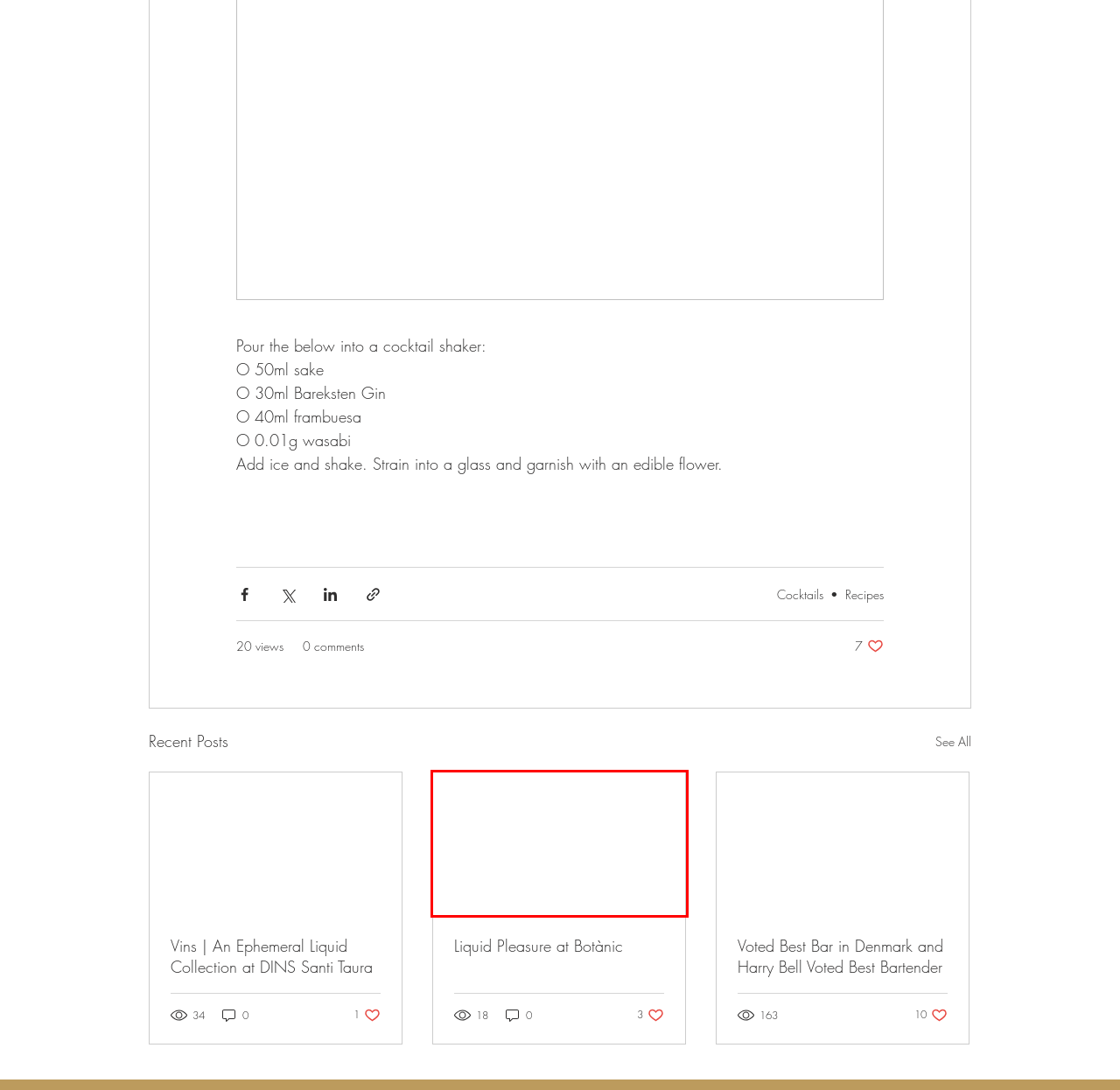Given a screenshot of a webpage with a red bounding box around a UI element, please identify the most appropriate webpage description that matches the new webpage after you click on the element. Here are the candidates:
A. Vins | An Ephemeral Liquid Collection at DINS Santi Taura
B. Culture
C. Our Services | KVD Creative
D. Cocktails
E. Voted Best Bar in Denmark and Harry Bell Voted Best Bartender
F. In the News | KVD Creative
G. Passion Fruit Margarita
H. Luxury Lifestyle

G